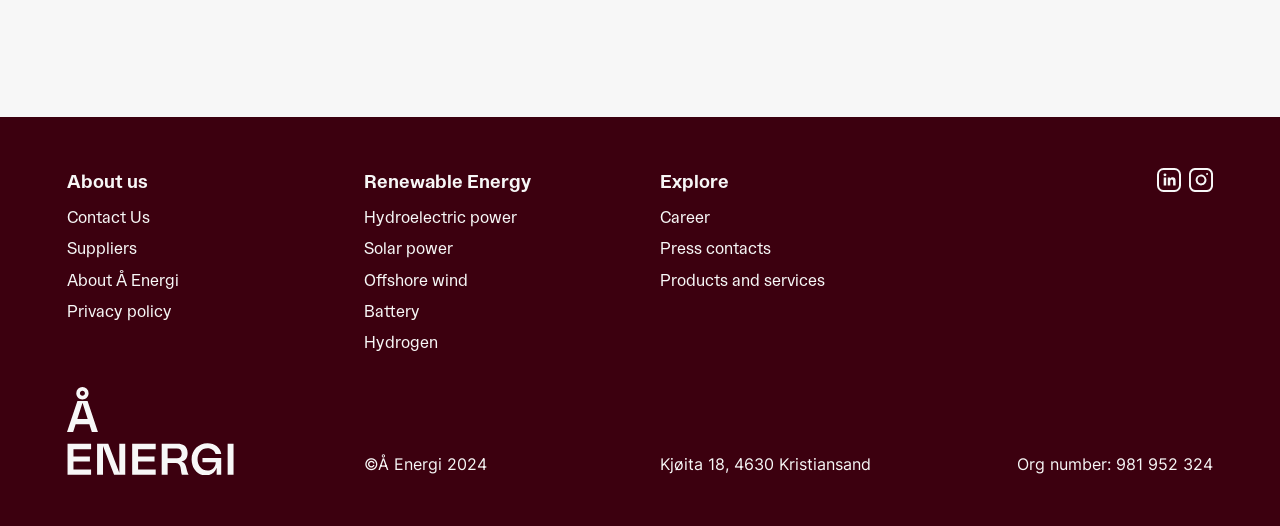Provide a single word or phrase to answer the given question: 
How many social media links are there?

2